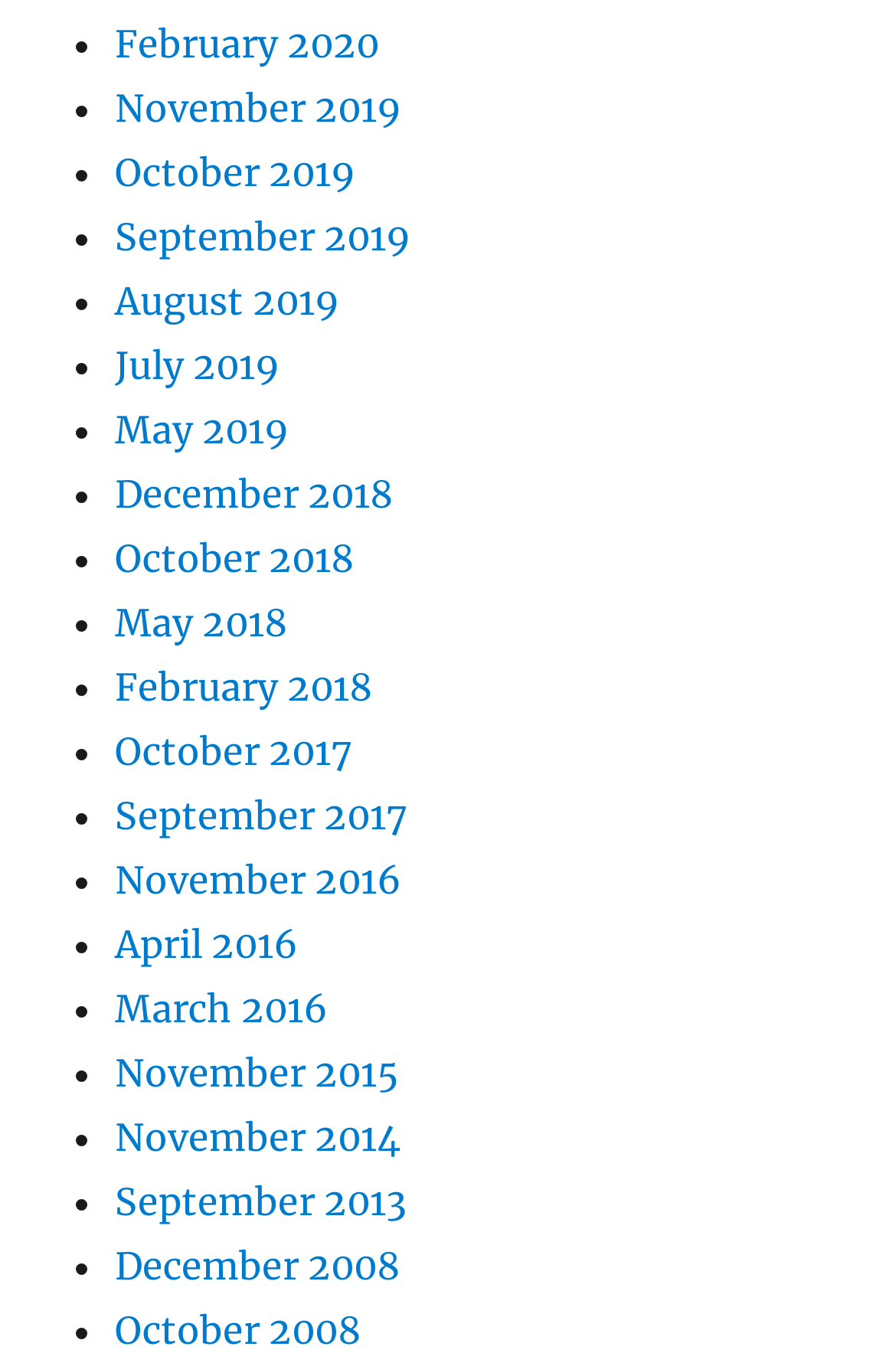Please pinpoint the bounding box coordinates for the region I should click to adhere to this instruction: "View December 2008".

[0.128, 0.919, 0.446, 0.953]